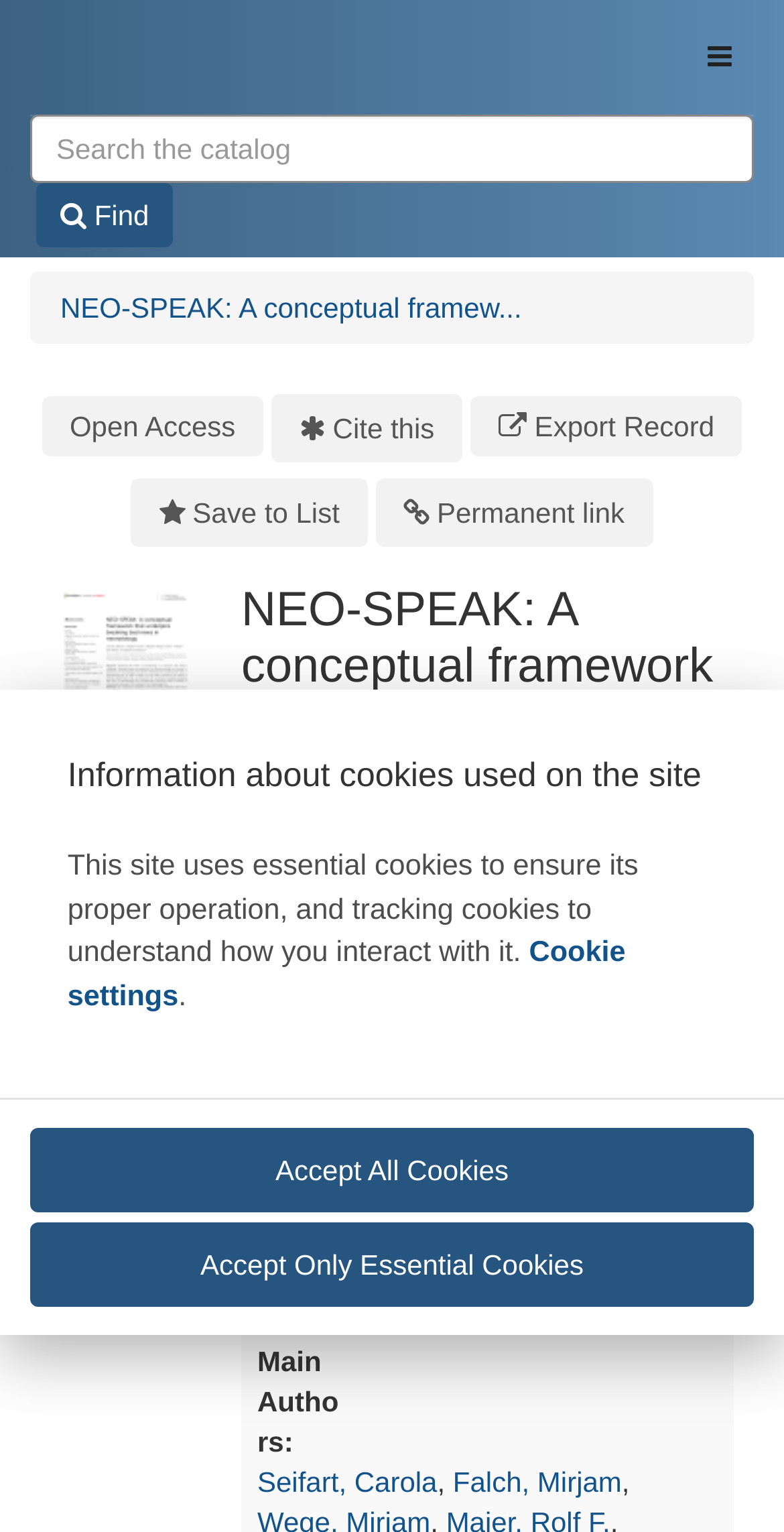Please identify the bounding box coordinates of the element I need to click to follow this instruction: "Toggle navigation".

[0.874, 0.01, 0.962, 0.063]